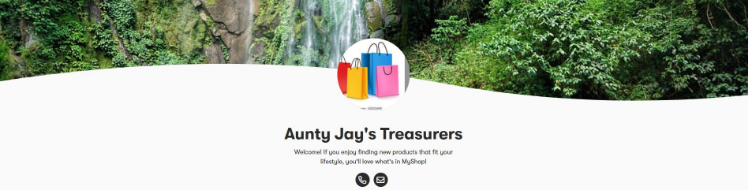What is the purpose of the shopping bags in the design?
Give a thorough and detailed response to the question.

According to the caption, the shopping bags in bright colors 'symbolize the excitement of discovering new products', implying that their purpose is to convey a sense of excitement and discovery.